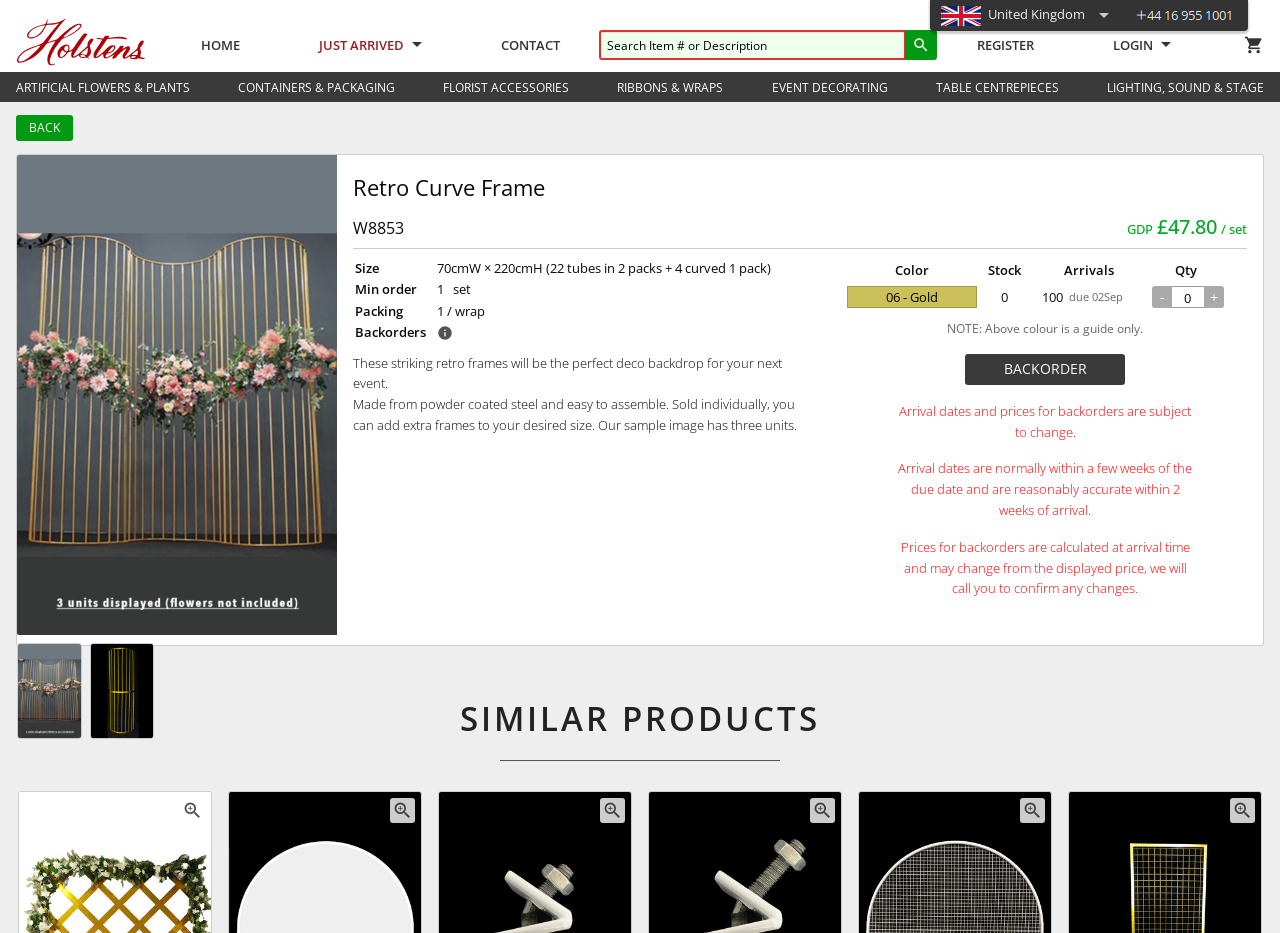Find the bounding box coordinates of the area to click in order to follow the instruction: "Search for an item".

[0.468, 0.032, 0.707, 0.064]